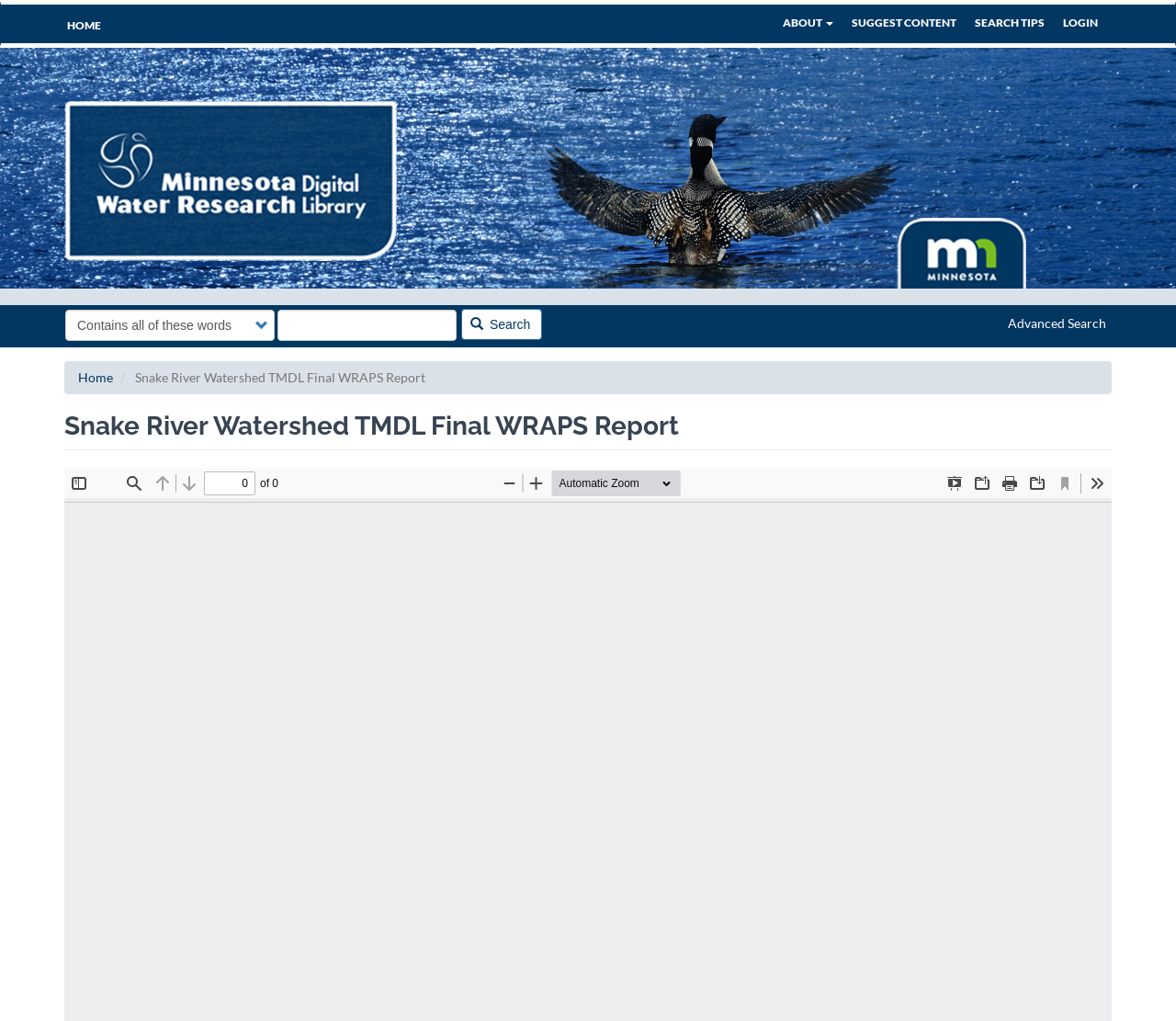What type of document is being referred to?
Using the details from the image, give an elaborate explanation to answer the question.

I inferred this answer by looking at the StaticText element 'Document' and its proximity to the heading 'Snake River Watershed TMDL Final WRAPS Report', which suggests that the document being referred to is a report.